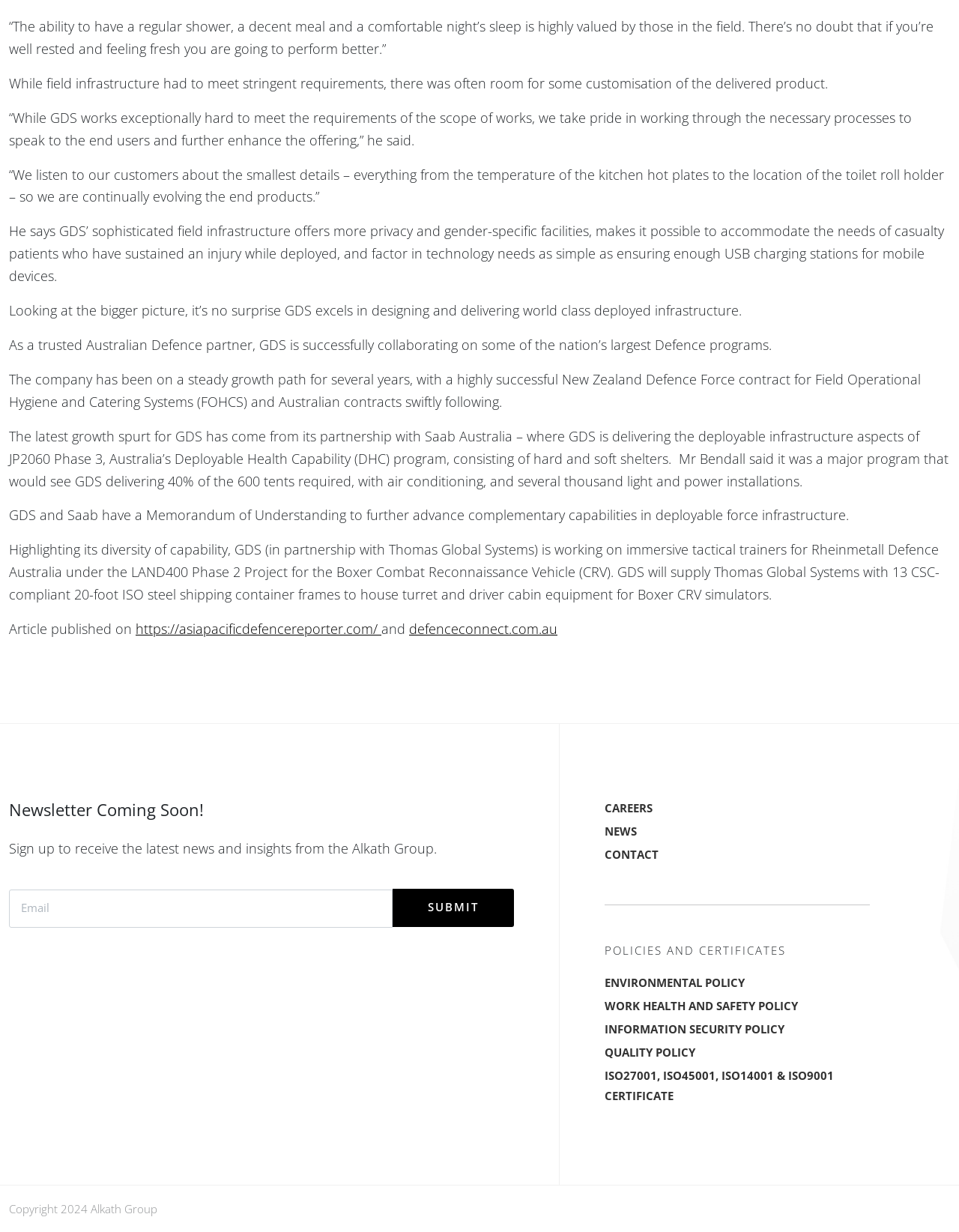Determine the bounding box coordinates of the target area to click to execute the following instruction: "View the latest news."

[0.63, 0.667, 0.907, 0.686]